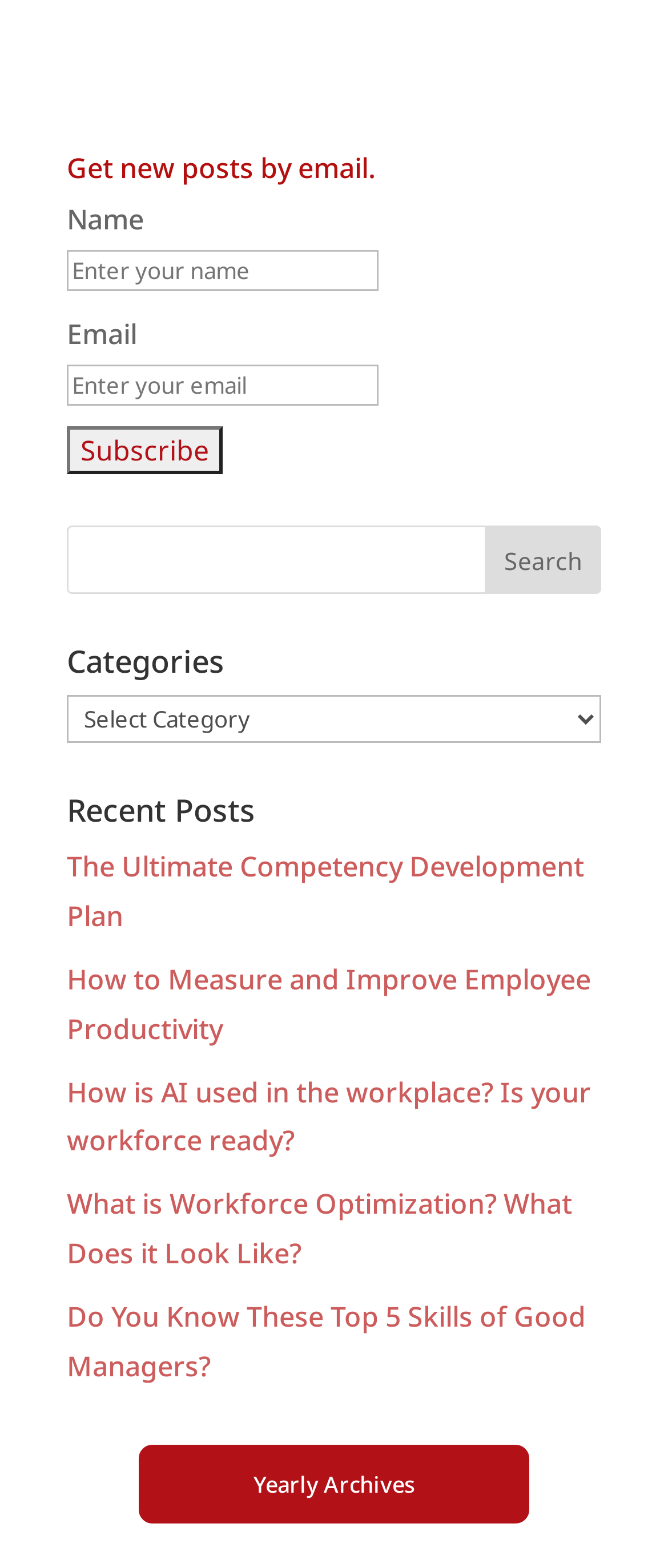How many search fields are there?
Based on the visual information, provide a detailed and comprehensive answer.

There are two search fields on the webpage. One is a standalone search field with a 'Search' button, and the other is a part of the 'Categories' combobox.